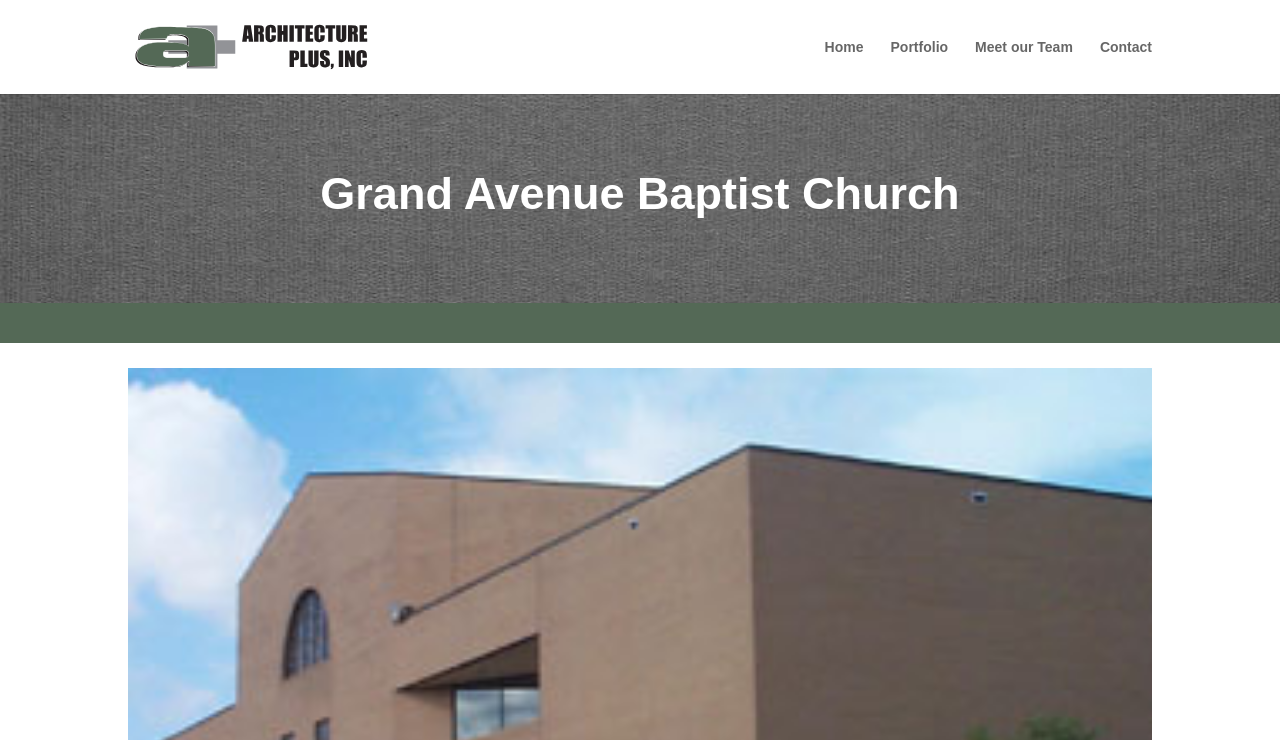Construct a comprehensive caption that outlines the webpage's structure and content.

The webpage is about Grand Avenue Baptist Church, with a prominent mention of Architecture Plus. At the top-left corner, there is a "Skip to content" link. Next to it, on the top-center of the page, is the logo of Architecture Plus, which is an image accompanied by a link with the same name. 

On the top-right side, there is a navigation menu with four links: "Home", "Portfolio", "Meet our Team", and "Contact", arranged horizontally from left to right. 

Below the navigation menu, there is a large heading that reads "Grand Avenue Baptist Church", taking up most of the page's width.